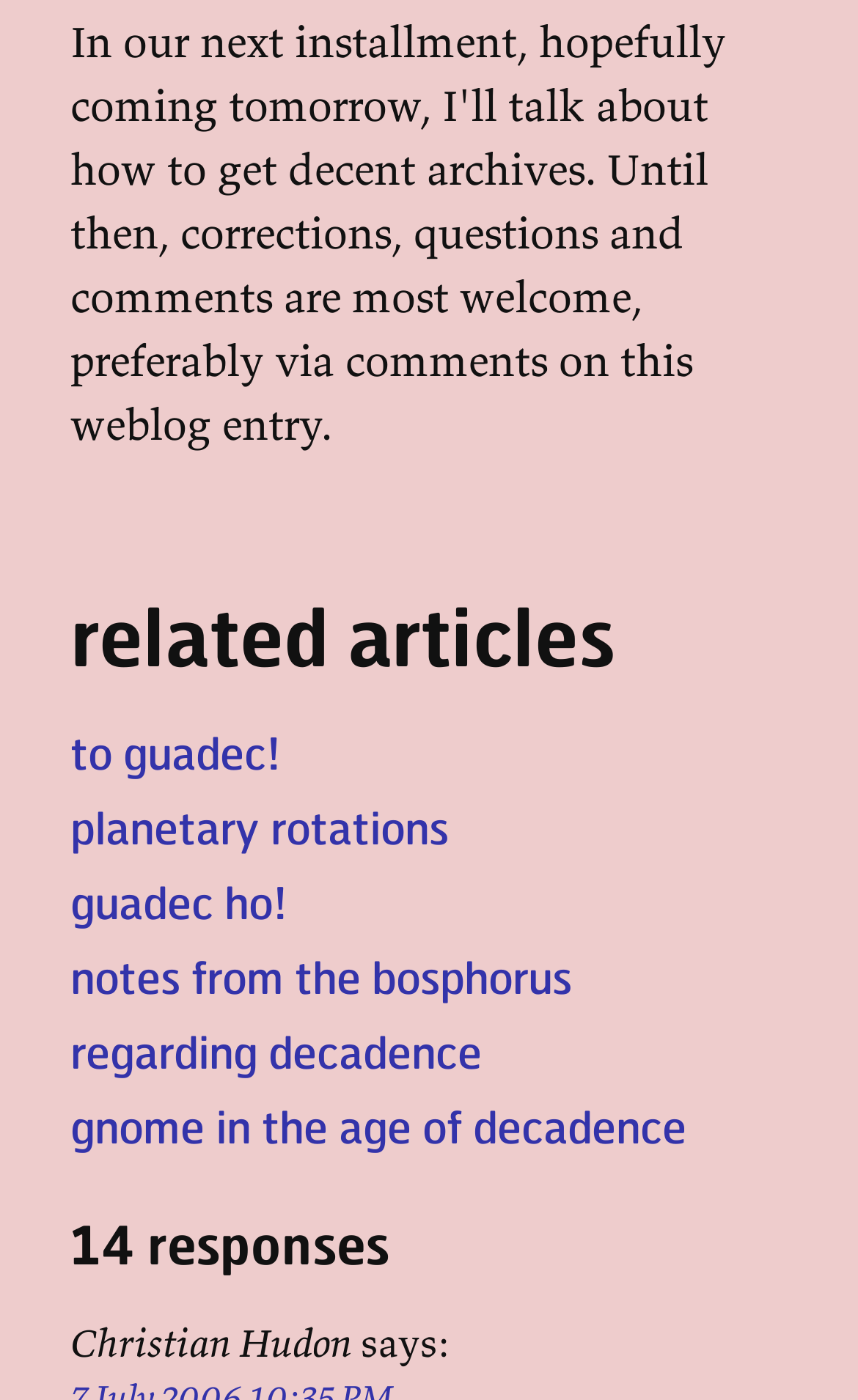Please provide a short answer using a single word or phrase for the question:
How many responses are there?

14